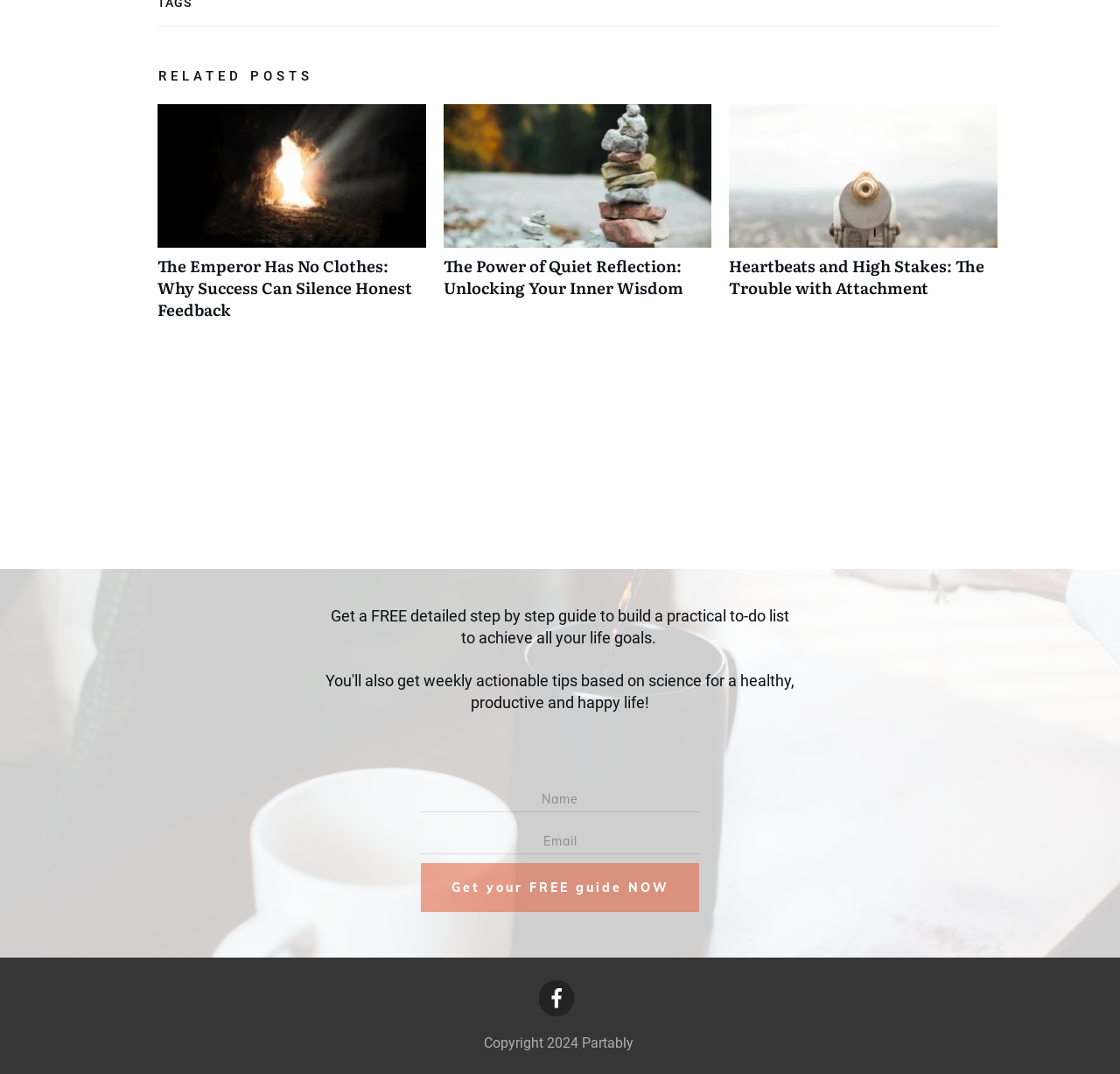Provide a one-word or short-phrase response to the question:
What is the copyright year?

2024